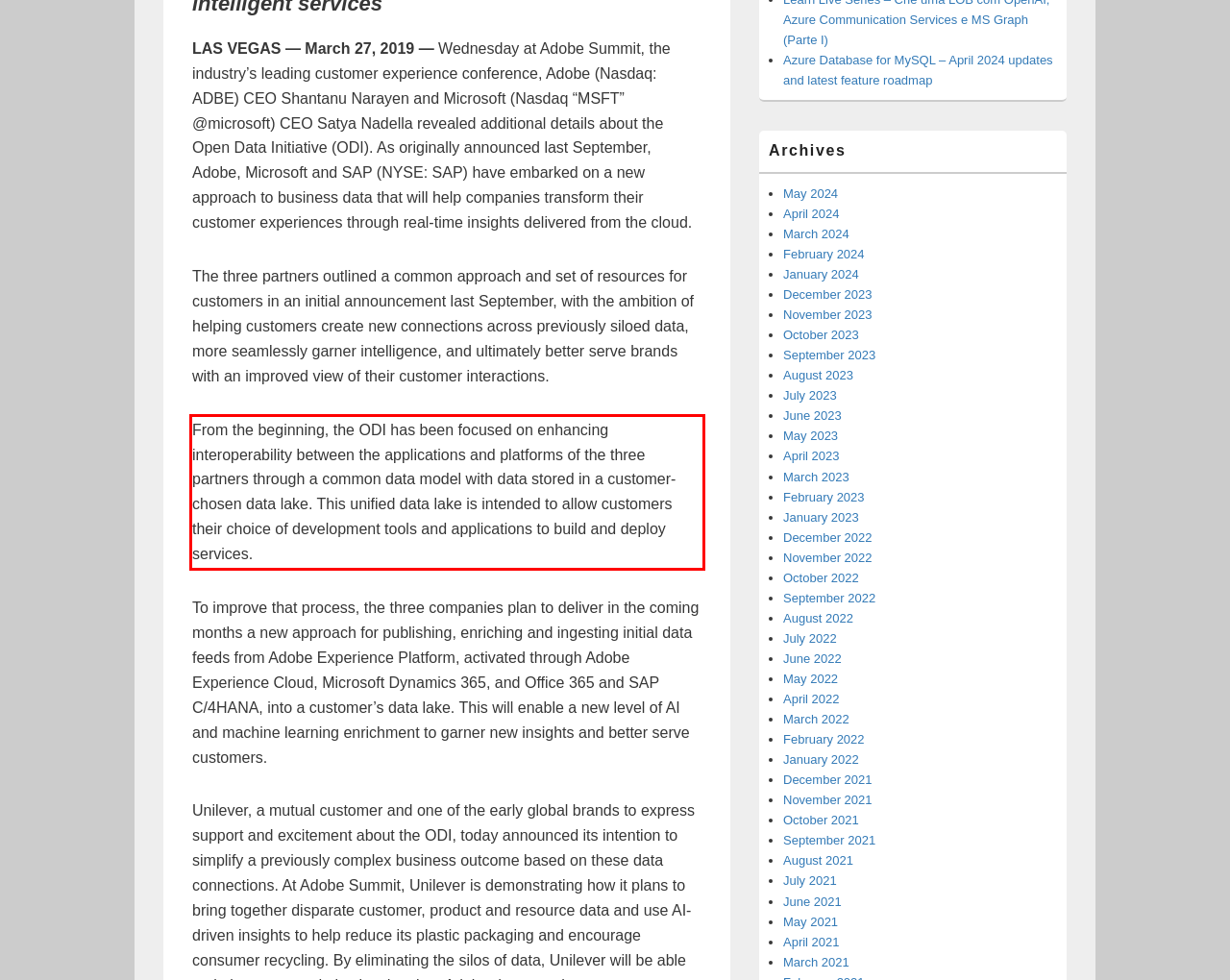You are given a screenshot showing a webpage with a red bounding box. Perform OCR to capture the text within the red bounding box.

From the beginning, the ODI has been focused on enhancing interoperability between the applications and platforms of the three partners through a common data model with data stored in a customer-chosen data lake. This unified data lake is intended to allow customers their choice of development tools and applications to build and deploy services.